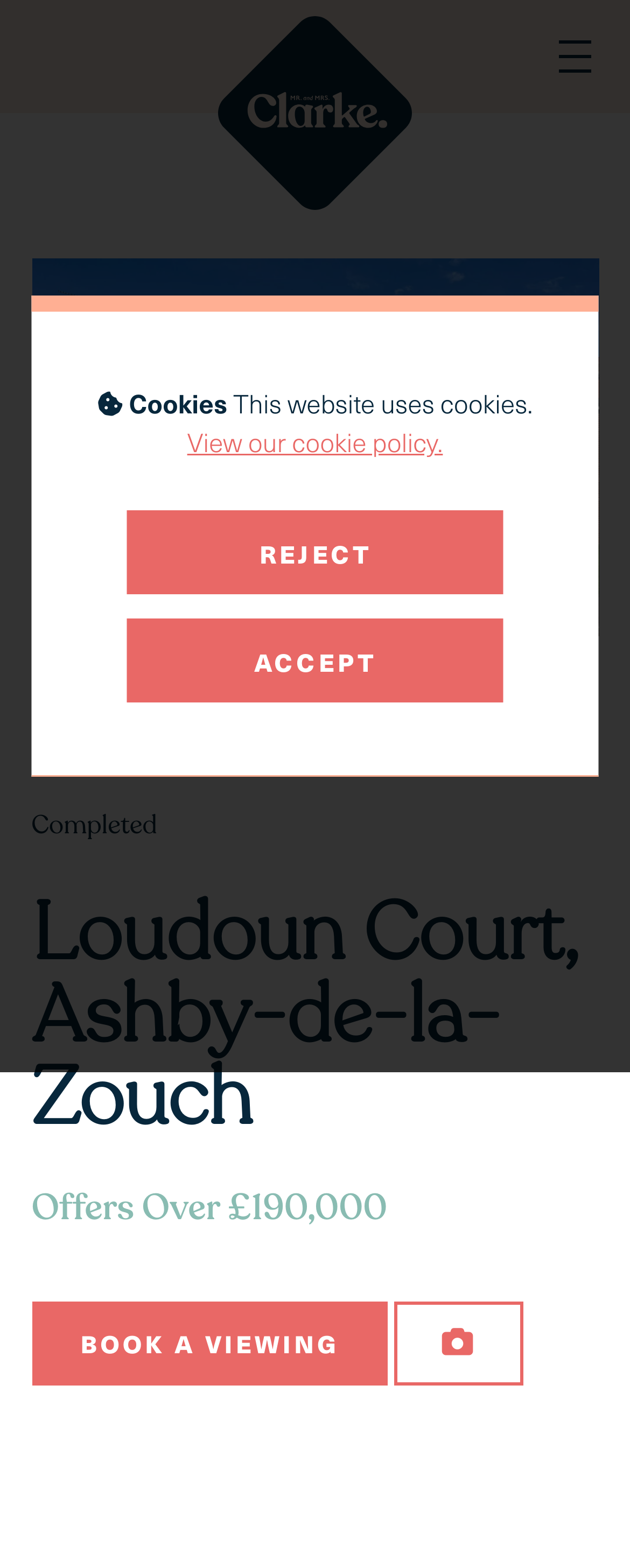Give a comprehensive overview of the webpage, including key elements.

The webpage appears to be a property listing page for Loudoun Court, Ashby-de-la-Zouch, presented by Mr and Mrs Clarke estate agency. At the top left, there is a small icon and a "Cookies" notification with a brief description and a link to view the cookie policy. Below this, there are two buttons, "accept" and "reject", likely for managing cookie preferences.

To the right of the cookie notification, there is a prominent button with the estate agency's name, "Mr And Mrs Clarke | The Discerningly Different Estate Agency". On the top right, there is a "Menu" button with an emphasis on it.

The main content of the page is focused on the property listing. There is a large image of the property, accompanied by a link with the property's name and a brief description. Below the image, there is a "Completed" label, indicating the property's status.

The property's details are presented in a clear and organized manner. The property's name, "Loudoun Court, Ashby-de-la-Zouch", is displayed as a heading, followed by the price, "Offers Over £190,000". There are two links below, one to "book a viewing" and another with a phone icon, likely for contacting the estate agency.

Overall, the webpage is well-structured, making it easy to navigate and find the necessary information about the property.